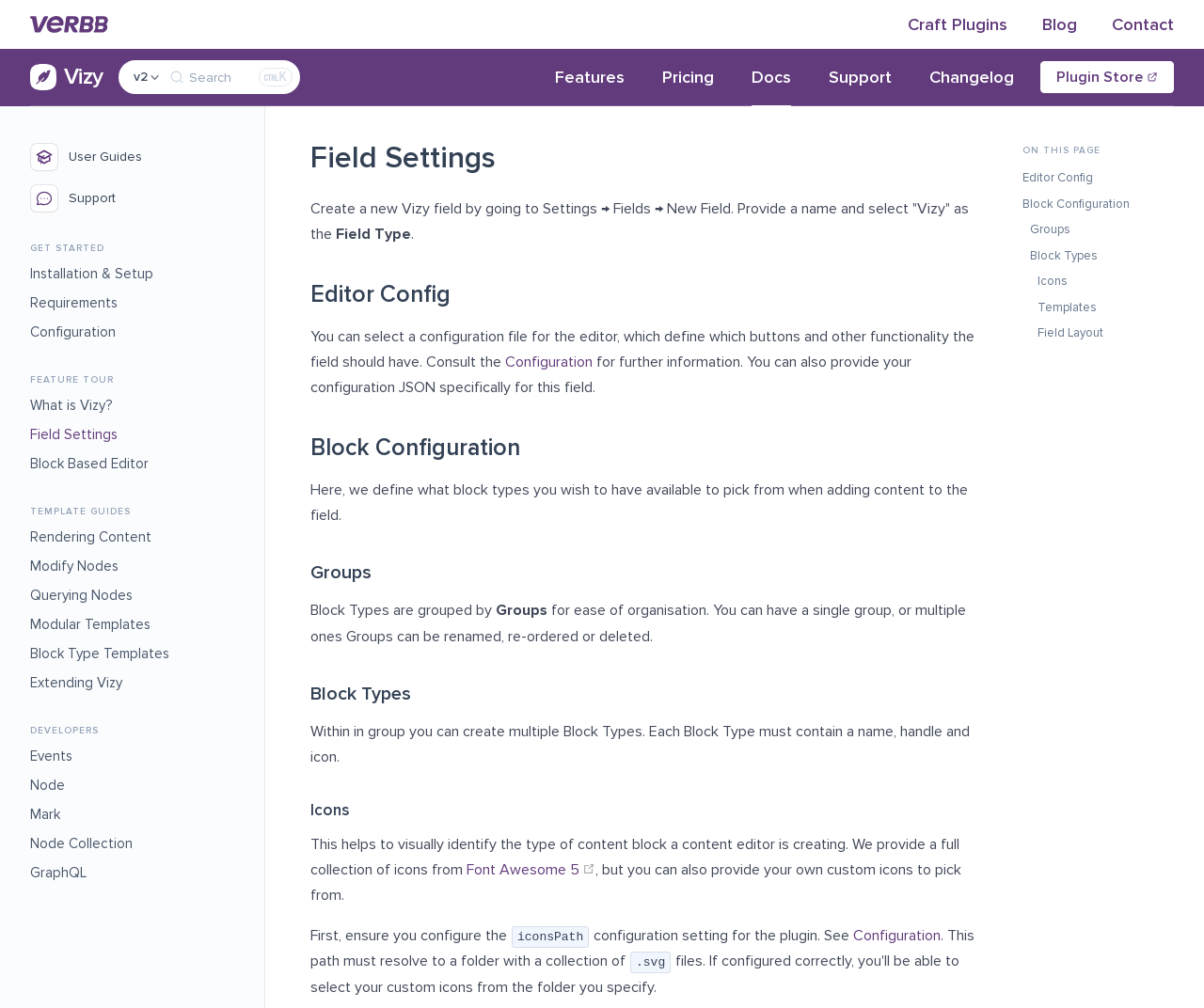Use a single word or phrase to answer the following:
What is the name of the font awesome version used in the plugin?

Font Awesome 5